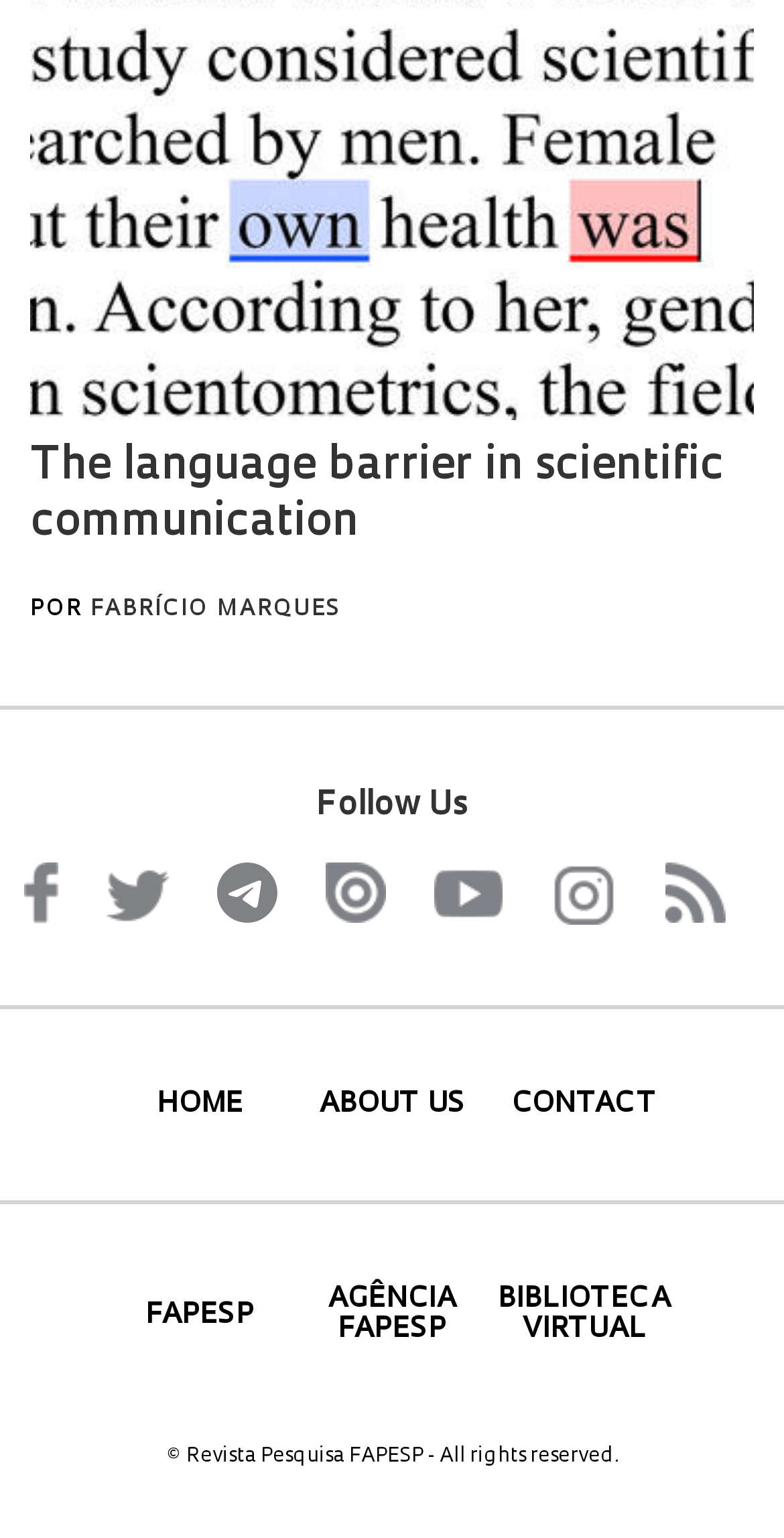Find the bounding box coordinates of the element you need to click on to perform this action: 'Contact us'. The coordinates should be represented by four float values between 0 and 1, in the format [left, top, right, bottom].

[0.625, 0.709, 0.865, 0.729]